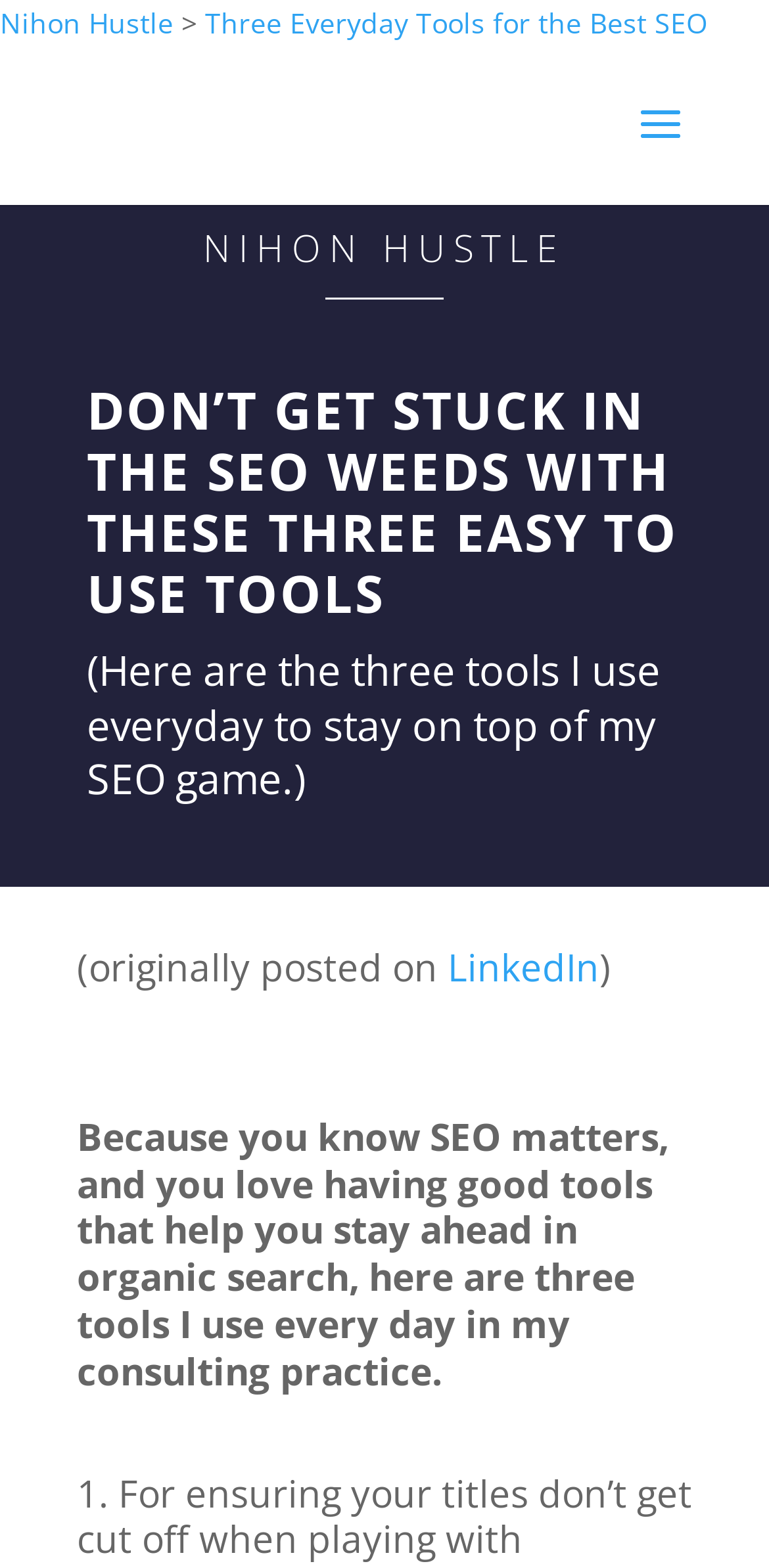Given the element description: "Nihon Hustle", predict the bounding box coordinates of this UI element. The coordinates must be four float numbers between 0 and 1, given as [left, top, right, bottom].

[0.0, 0.003, 0.226, 0.026]